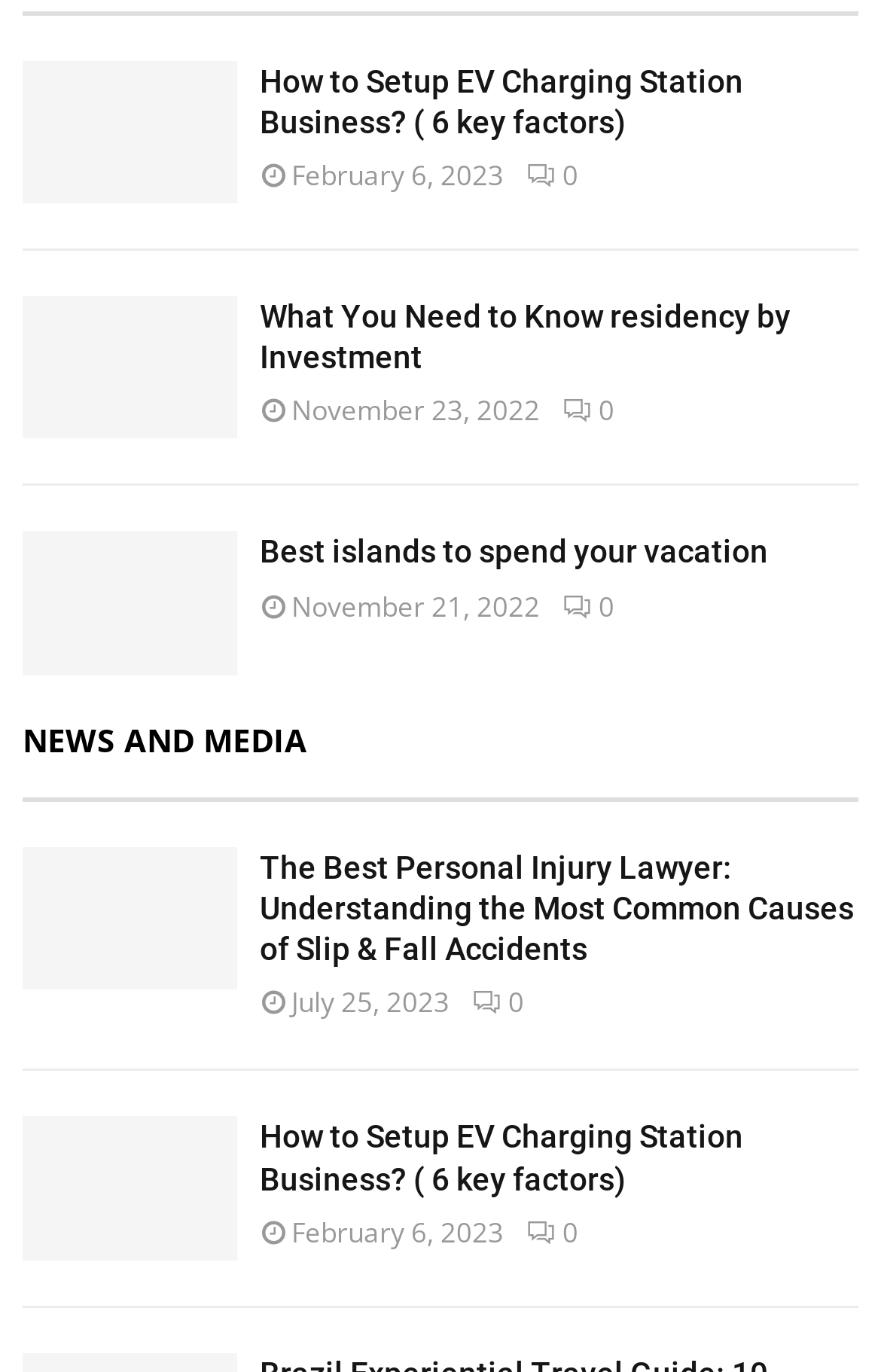Answer the following in one word or a short phrase: 
How many articles are on this webpage?

5